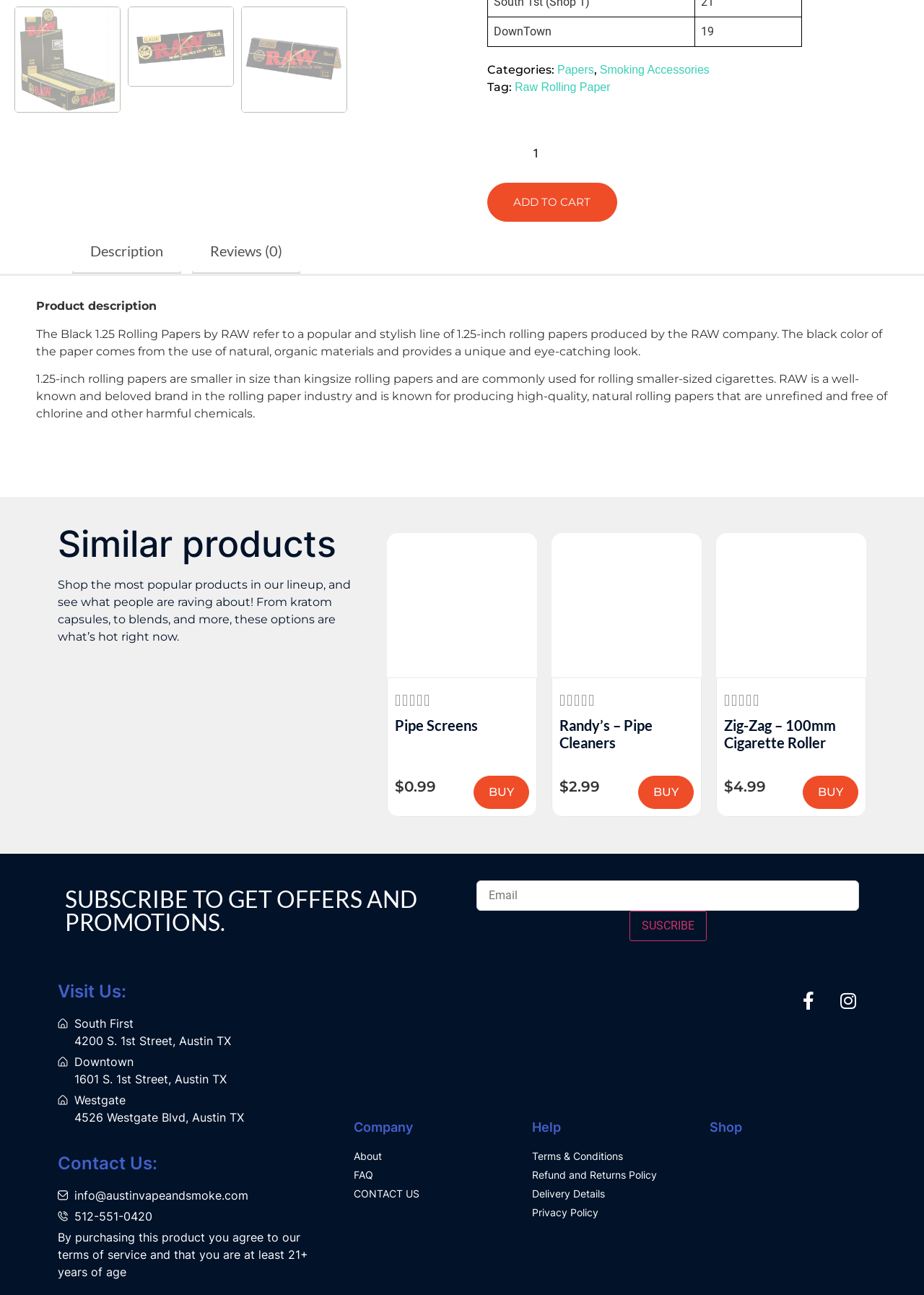Determine the bounding box coordinates of the UI element that matches the following description: "Delivery Details". The coordinates should be four float numbers between 0 and 1 in the format [left, top, right, bottom].

[0.576, 0.916, 0.737, 0.927]